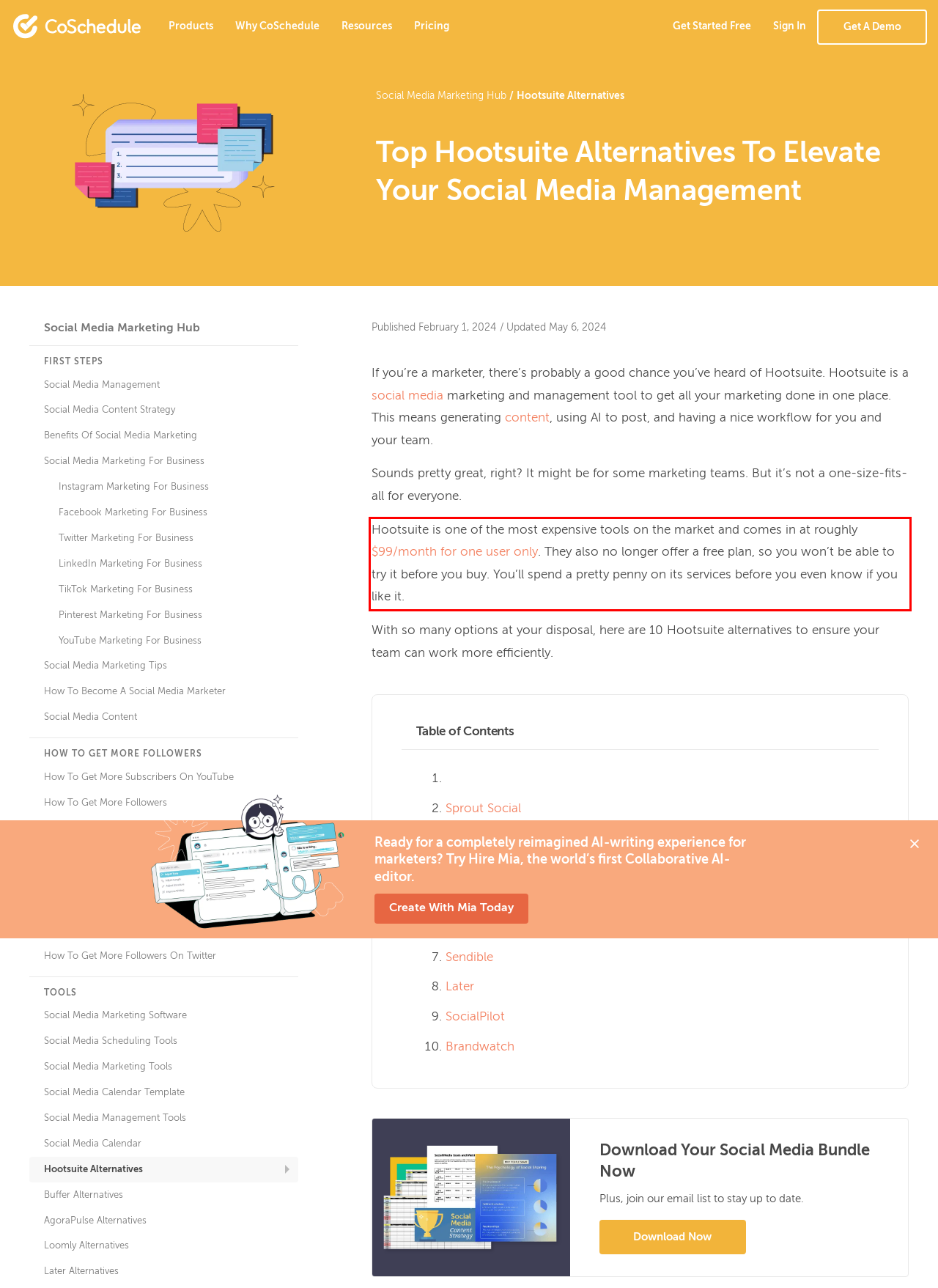Within the screenshot of a webpage, identify the red bounding box and perform OCR to capture the text content it contains.

Hootsuite is one of the most expensive tools on the market and comes in at roughly $99/month for one user only. They also no longer offer a free plan, so you won’t be able to try it before you buy. You’ll spend a pretty penny on its services before you even know if you like it.